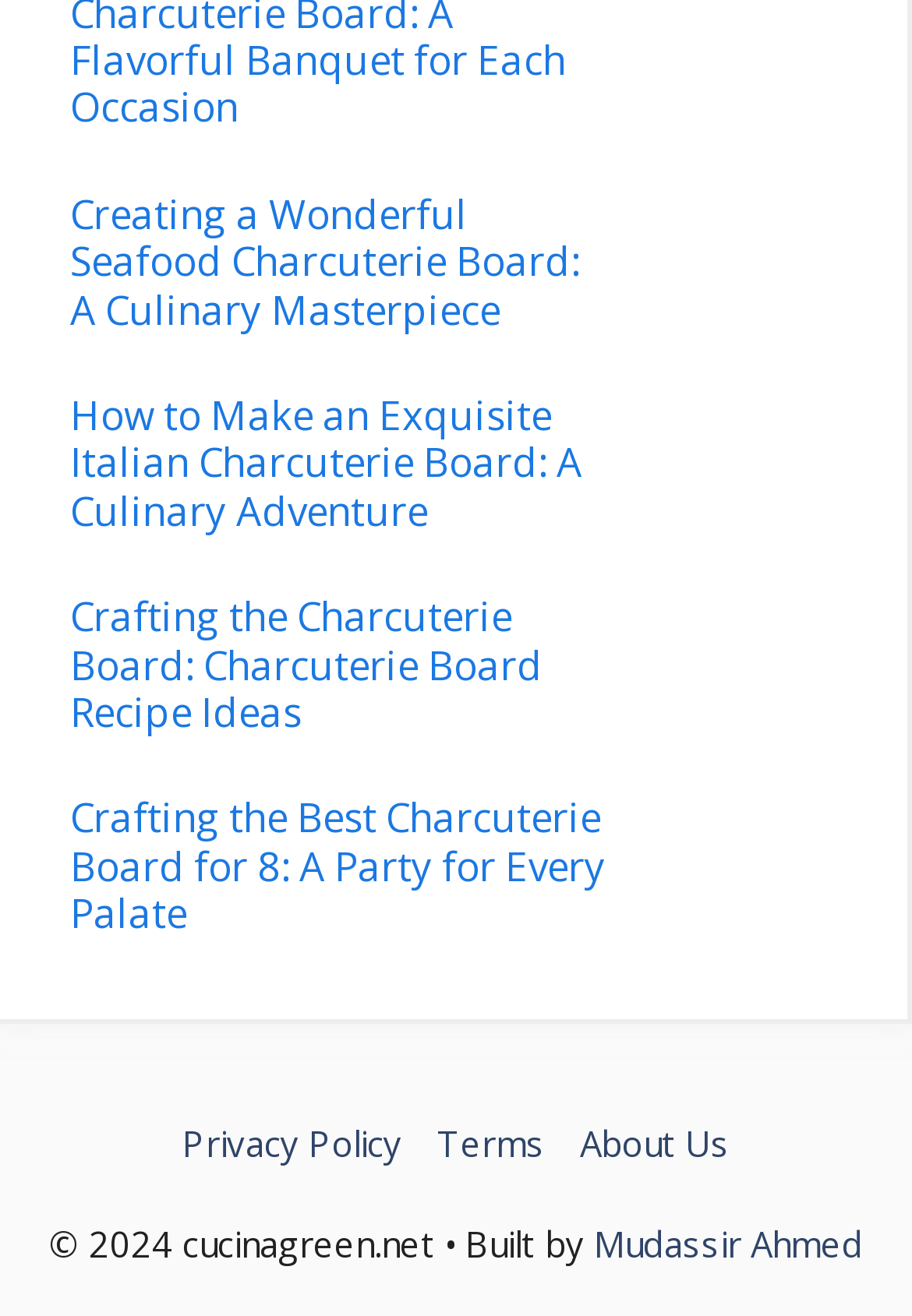Kindly provide the bounding box coordinates of the section you need to click on to fulfill the given instruction: "Learn about crafting the best charcuterie board for 8".

[0.077, 0.604, 0.666, 0.713]